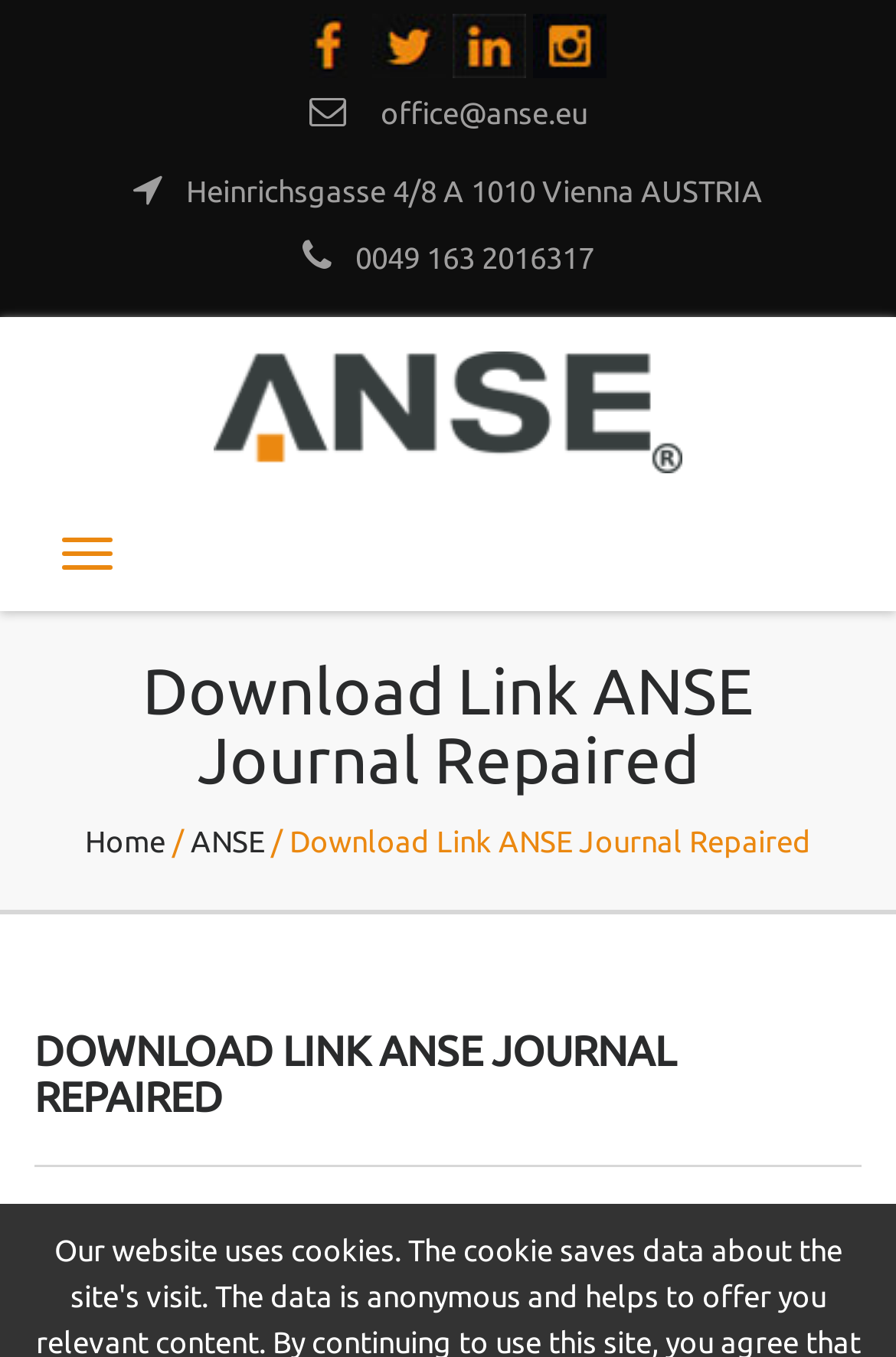Please answer the following question using a single word or phrase: 
What is the address of ANSE?

Heinrichsgasse 4/8 A 1010 Vienna AUSTRIA